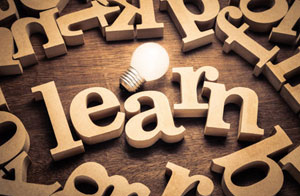Paint a vivid picture with your words by describing the image in detail.

The image features wooden letters scattered across a surface, with the word "learn" prominently displayed in the center. Illuminating this word is a glowing light bulb, symbolizing knowledge, inspiration, and the enlightening nature of learning. The arrangement of the letters evokes a creative and playful atmosphere, suggesting a space where ideas come to life and education is celebrated. The overall composition captures the essence of growth and discovery, making it an ideal representation for themes related to education, personal development, or courses, such as those offered in hypnotherapy training.